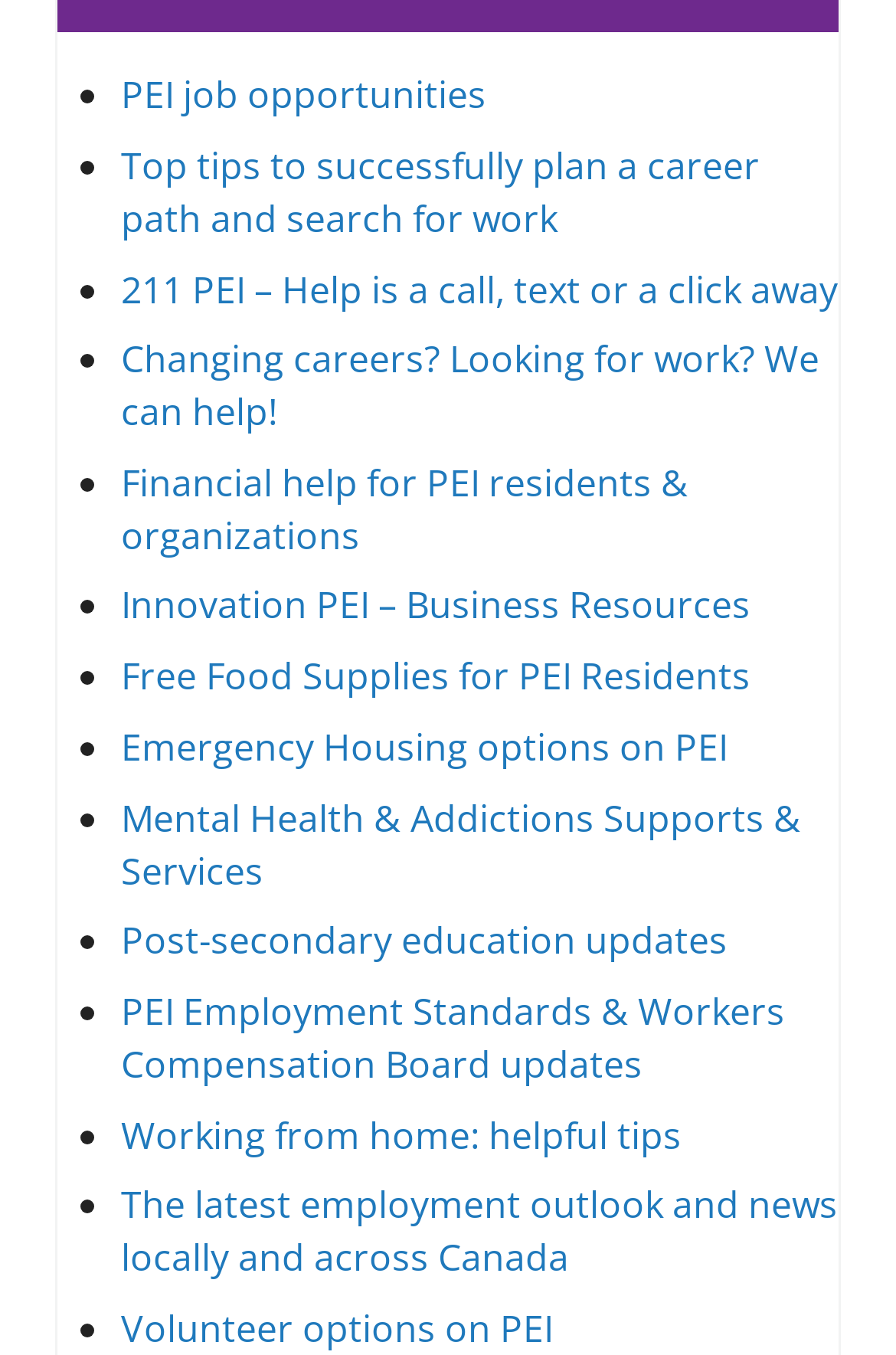Extract the bounding box coordinates for the HTML element that matches this description: "PEI job opportunities". The coordinates should be four float numbers between 0 and 1, i.e., [left, top, right, bottom].

[0.135, 0.051, 0.543, 0.089]